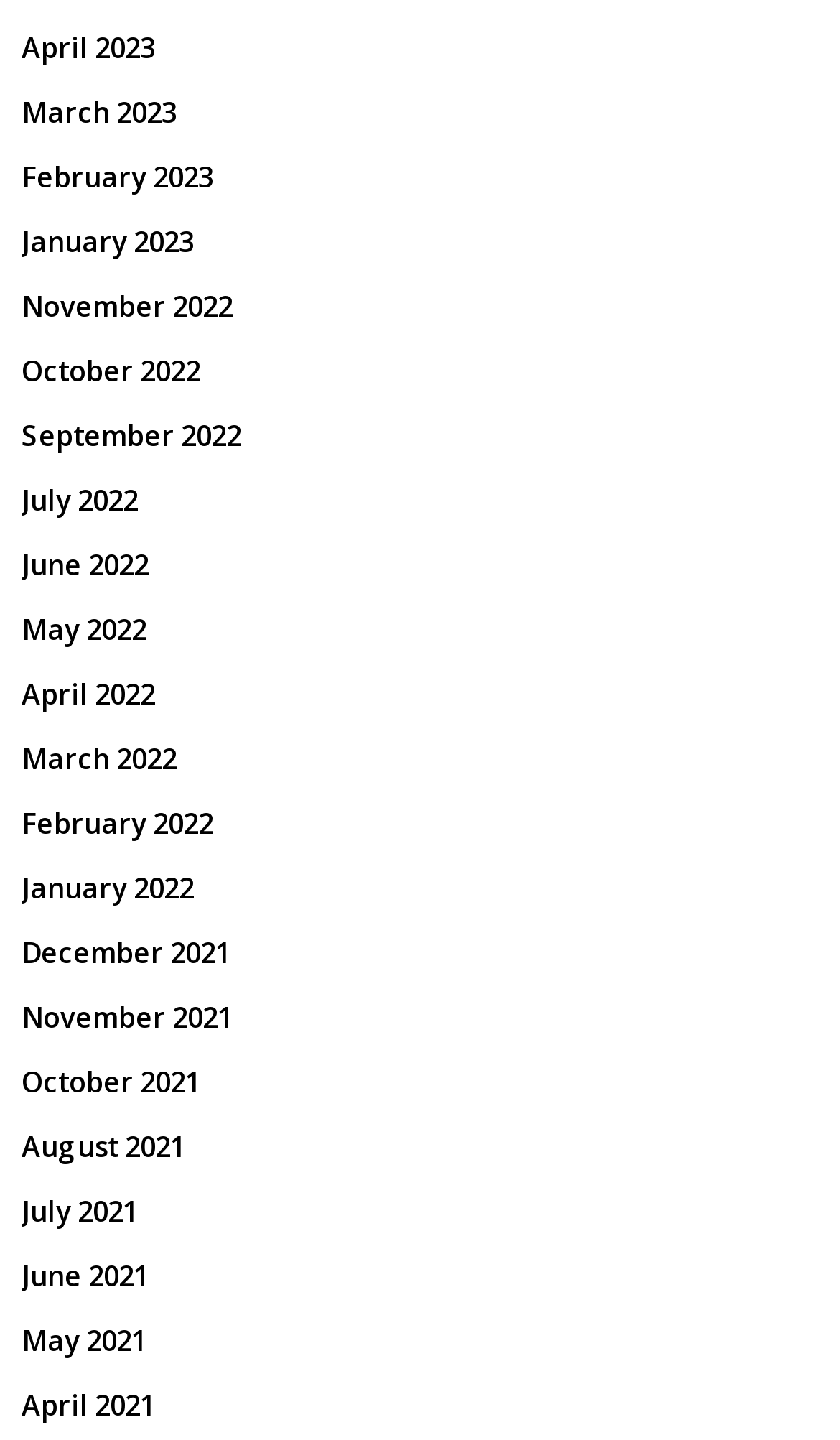Are the months listed in chronological order? Look at the image and give a one-word or short phrase answer.

Yes